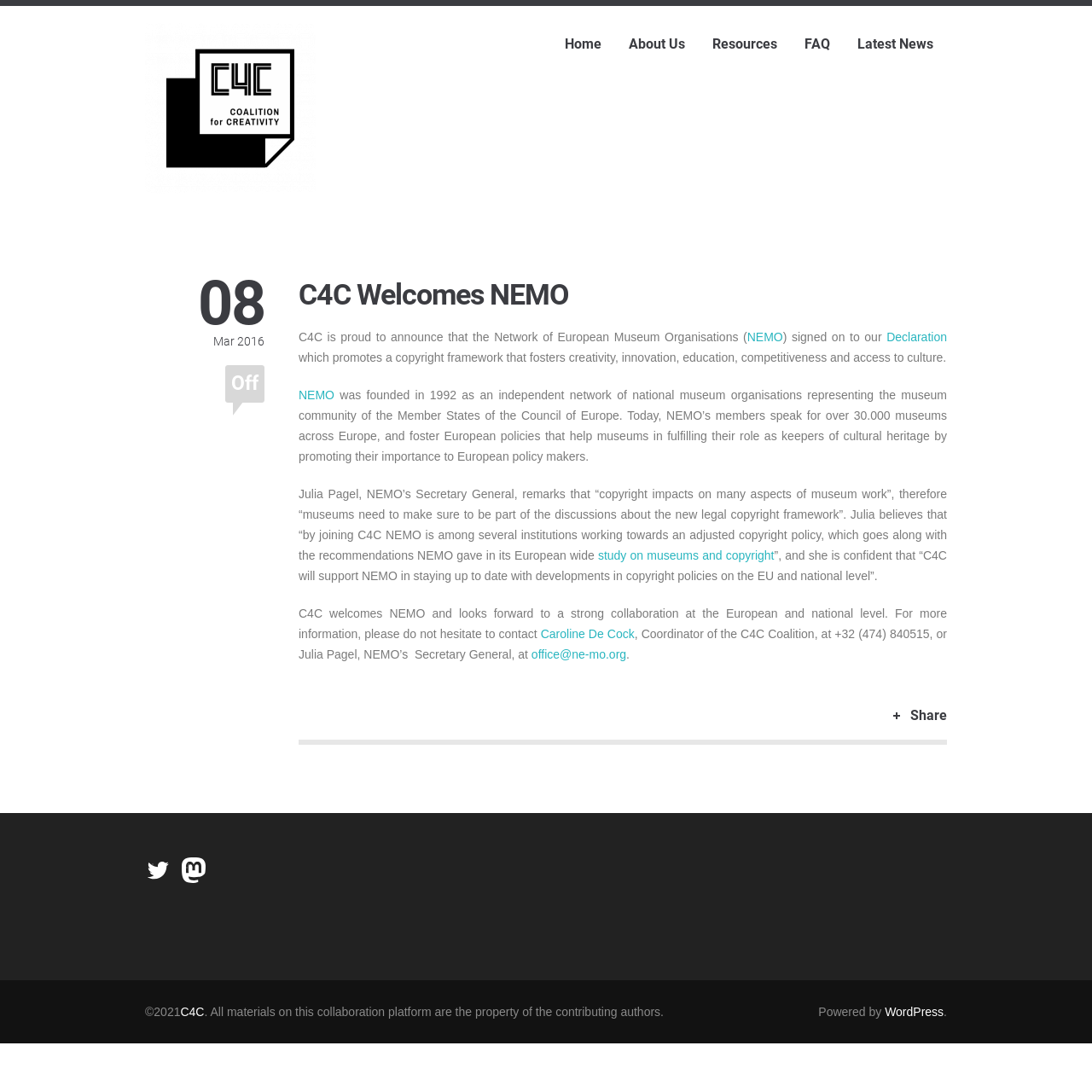Provide the bounding box coordinates for the UI element that is described by this text: "Latest News". The coordinates should be in the form of four float numbers between 0 and 1: [left, top, right, bottom].

[0.773, 0.0, 0.867, 0.076]